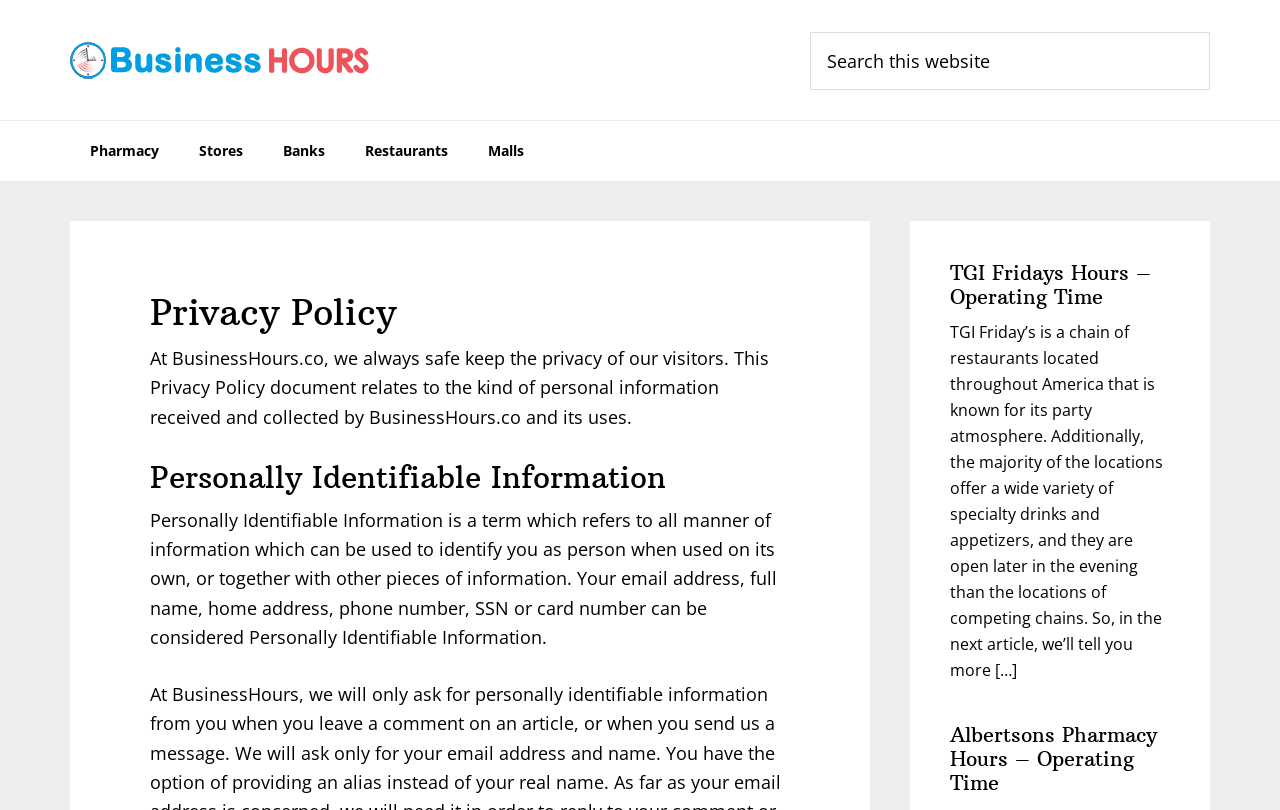Please answer the following query using a single word or phrase: 
What is the name of the pharmacy mentioned on the webpage?

Albertsons Pharmacy